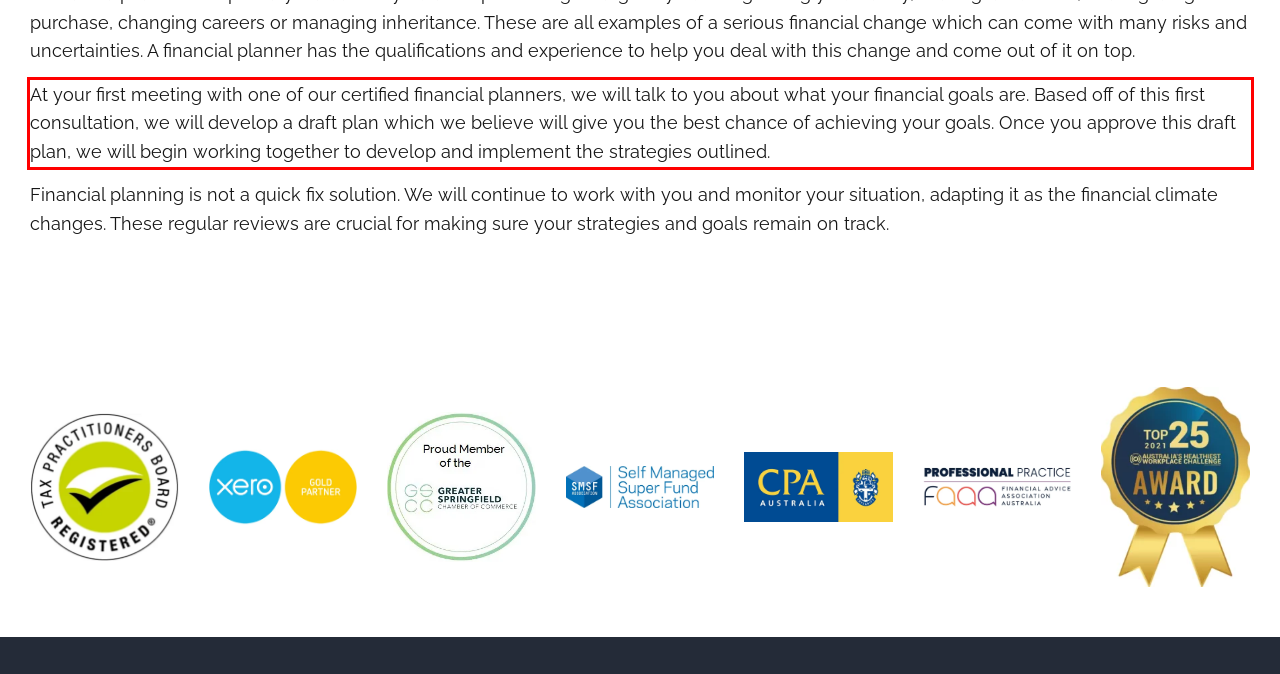You have a screenshot of a webpage where a UI element is enclosed in a red rectangle. Perform OCR to capture the text inside this red rectangle.

At your first meeting with one of our certified financial planners, we will talk to you about what your financial goals are. Based off of this first consultation, we will develop a draft plan which we believe will give you the best chance of achieving your goals. Once you approve this draft plan, we will begin working together to develop and implement the strategies outlined.